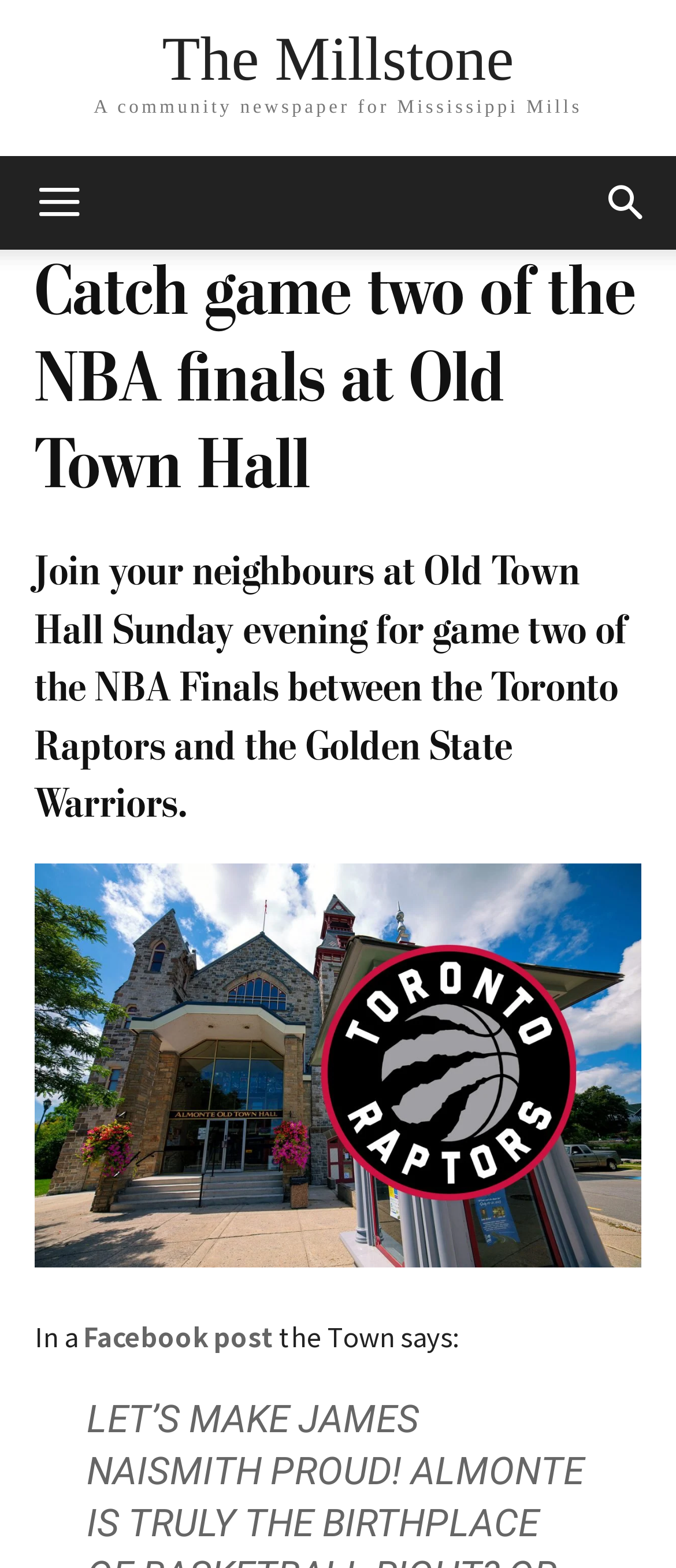What is the purpose of the 'Search' button?
With the help of the image, please provide a detailed response to the question.

The 'Search' button is located at the top right corner of the webpage, and its purpose is to allow users to search for specific content within the website. This can be inferred from the button's label and its typical functionality on other websites.